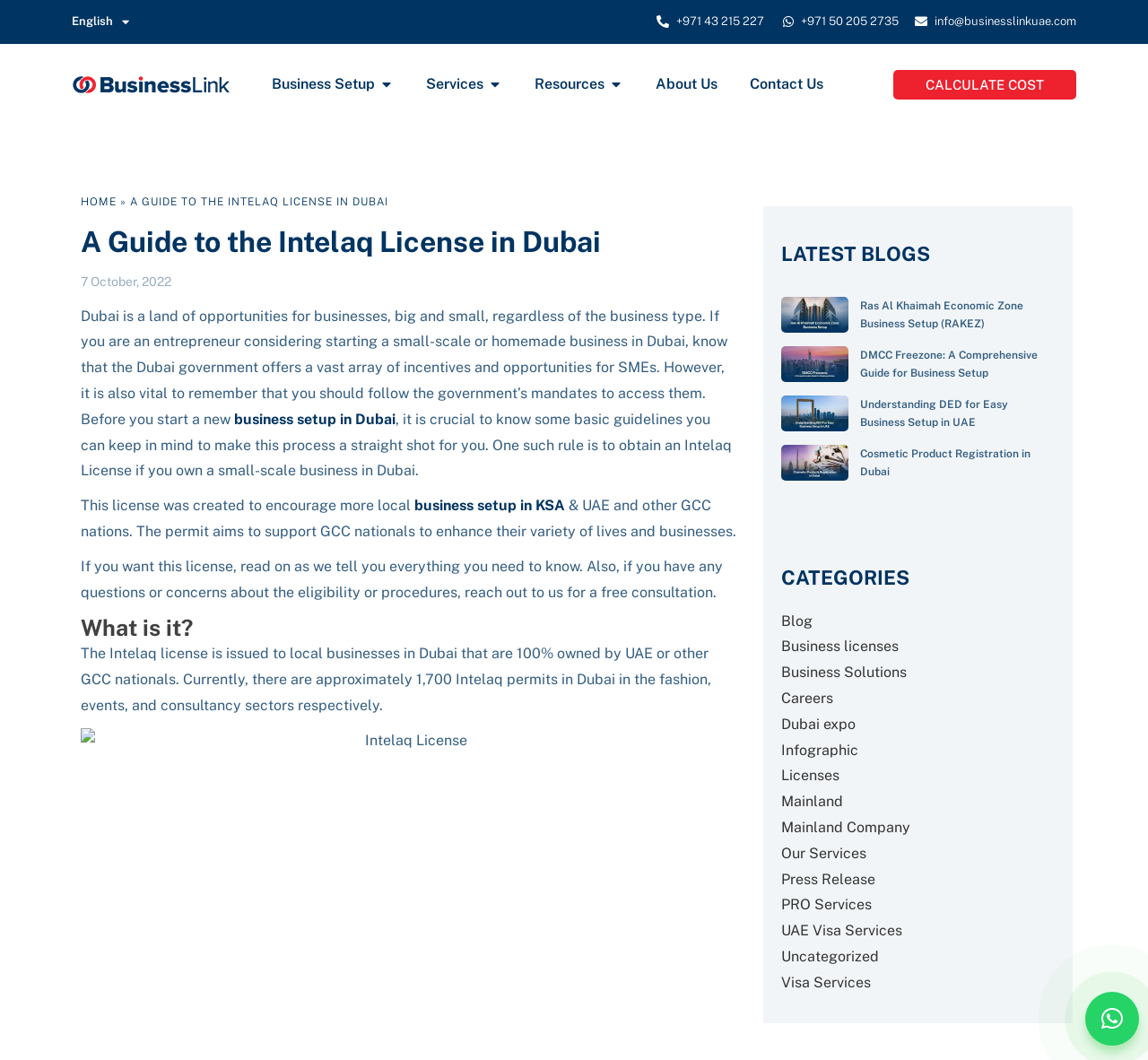What is the category of the blog post 'Ras Al Khaimah Economic Zone Business Setup'?
Answer the question with as much detail as you can, using the image as a reference.

The category of the blog post 'Ras Al Khaimah Economic Zone Business Setup' is Business licenses because it is listed under the 'CATEGORIES' section of the webpage, and it is related to business setup and licenses.